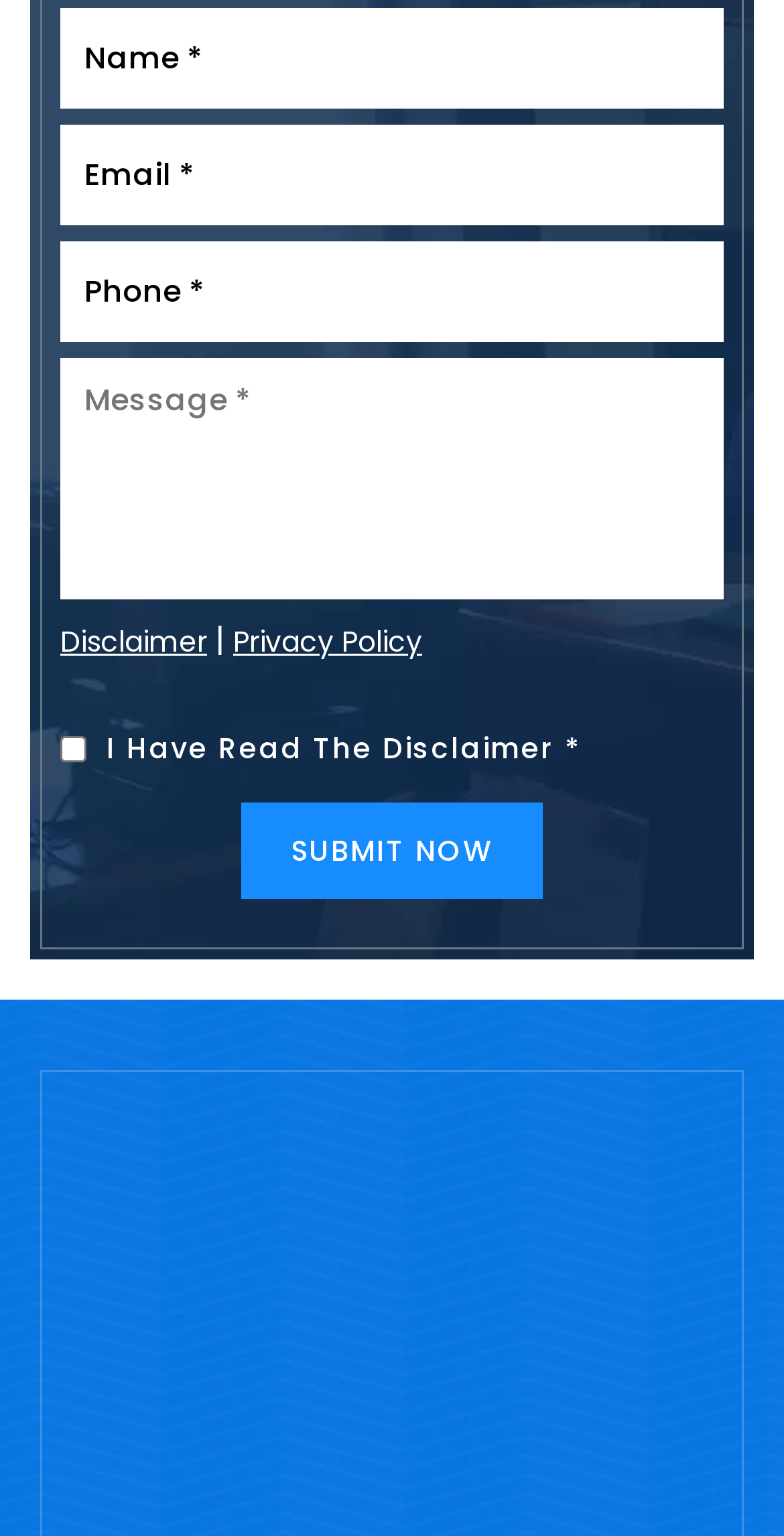What is the text of the button?
Using the picture, provide a one-word or short phrase answer.

SUBMIT NOW